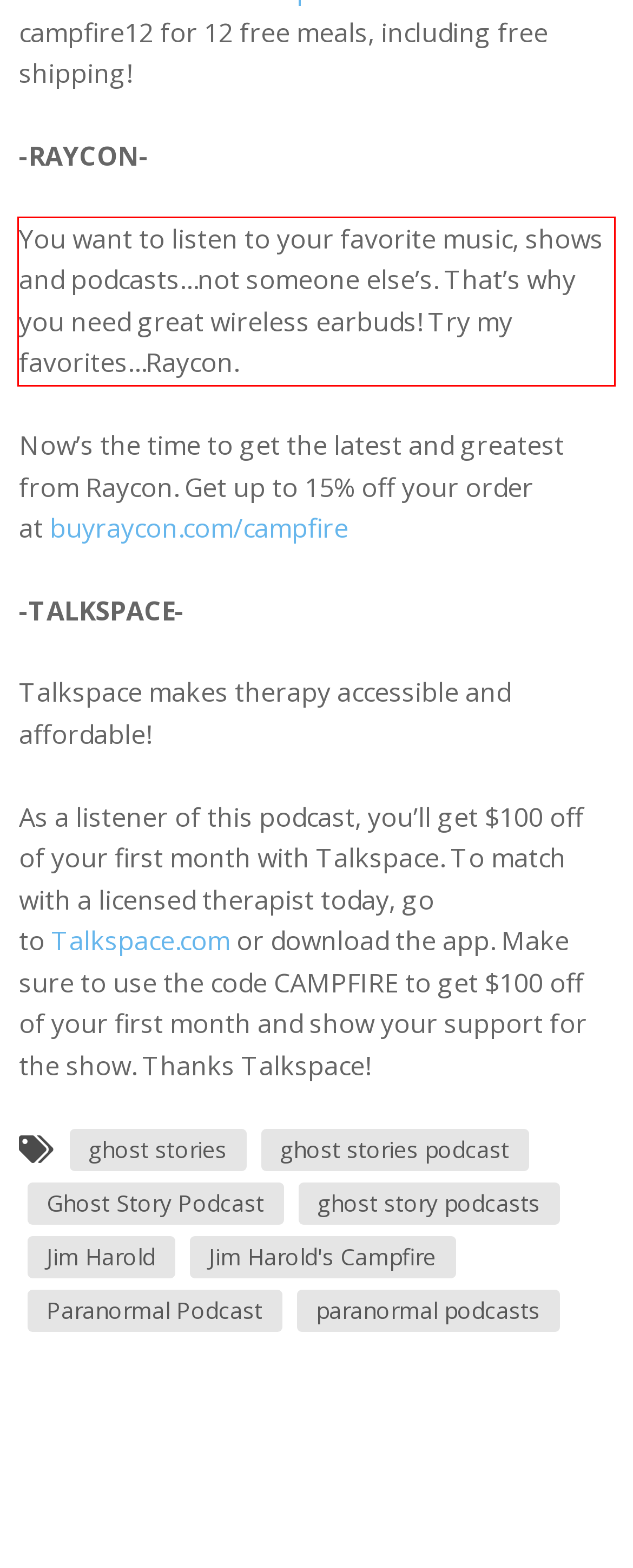Given a screenshot of a webpage with a red bounding box, please identify and retrieve the text inside the red rectangle.

You want to listen to your favorite music, shows and podcasts…not someone else’s. That’s why you need great wireless earbuds! Try my favorites…Raycon.